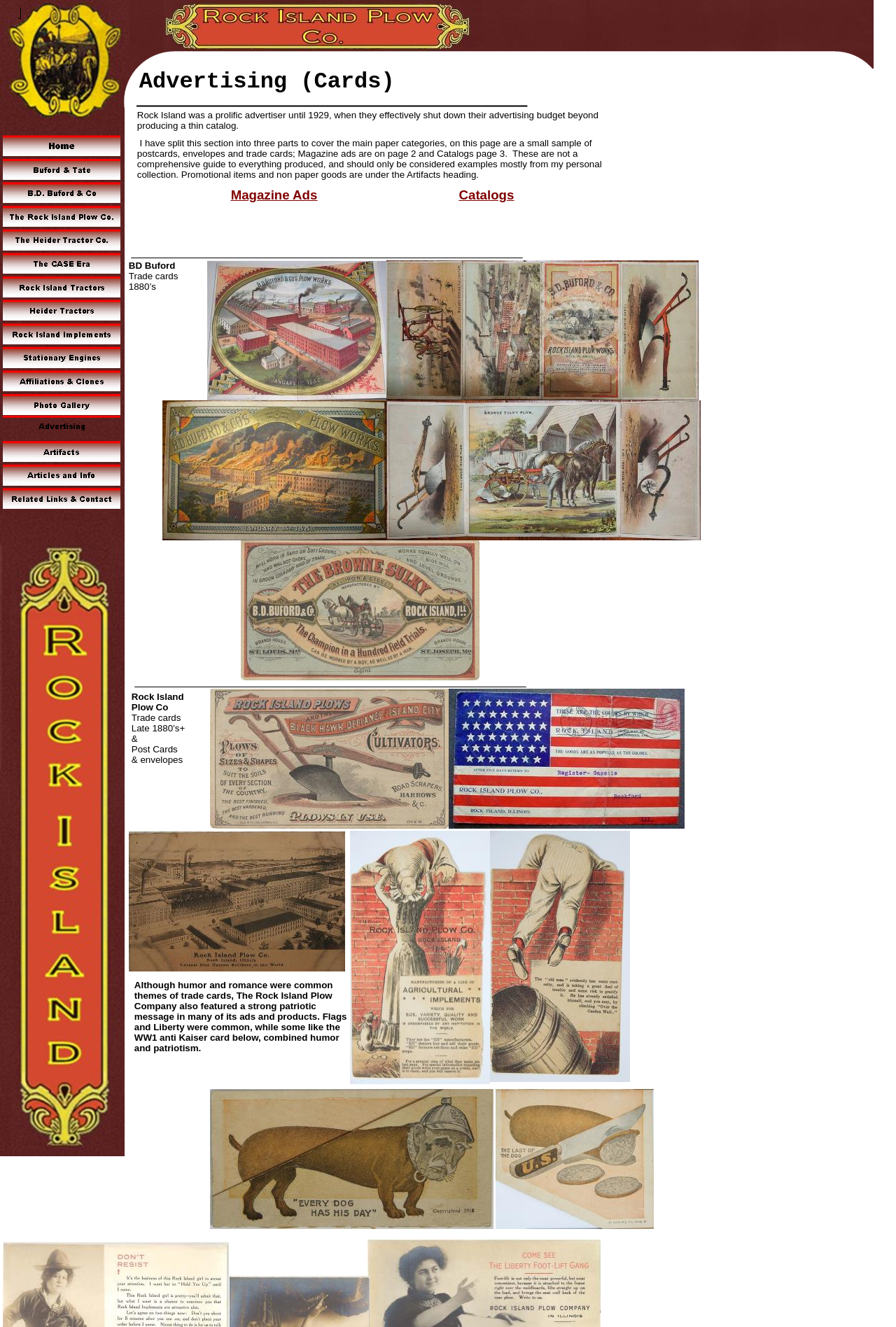Explain the webpage's design and content in an elaborate manner.

This webpage is about advertising, specifically showcasing a collection of Rock Island's advertisements from the late 1800s to the early 1900s. The page is divided into sections, with multiple images of trade cards, postcards, and envelopes displayed throughout.

At the top of the page, there are five images, likely logos or icons, arranged horizontally. Below these images, there is a table with a single row and cell containing a descriptive text about Rock Island's advertising history. This text is followed by two links, "Magazine Ads" and "Catalogs", which are likely navigation links to other pages.

The page then displays a series of images, mostly trade cards, with some postcards and envelopes, showcasing Rock Island's advertising efforts. These images are arranged in a grid-like pattern, with some images placed side by side, while others are stacked vertically.

There are several sections of text throughout the page, providing context and descriptions of the advertisements. One section describes the types of trade cards produced by Rock Island, including those with patriotic themes. Another section highlights a specific trade card from the WW1 era that combines humor and patriotism.

The page also features several tables, each containing a single row and cell with descriptive text. These tables are used to separate the different sections of the page and provide additional context to the images.

Overall, the webpage is a visual showcase of Rock Island's advertising history, with a focus on trade cards, postcards, and envelopes from the late 1800s to the early 1900s.